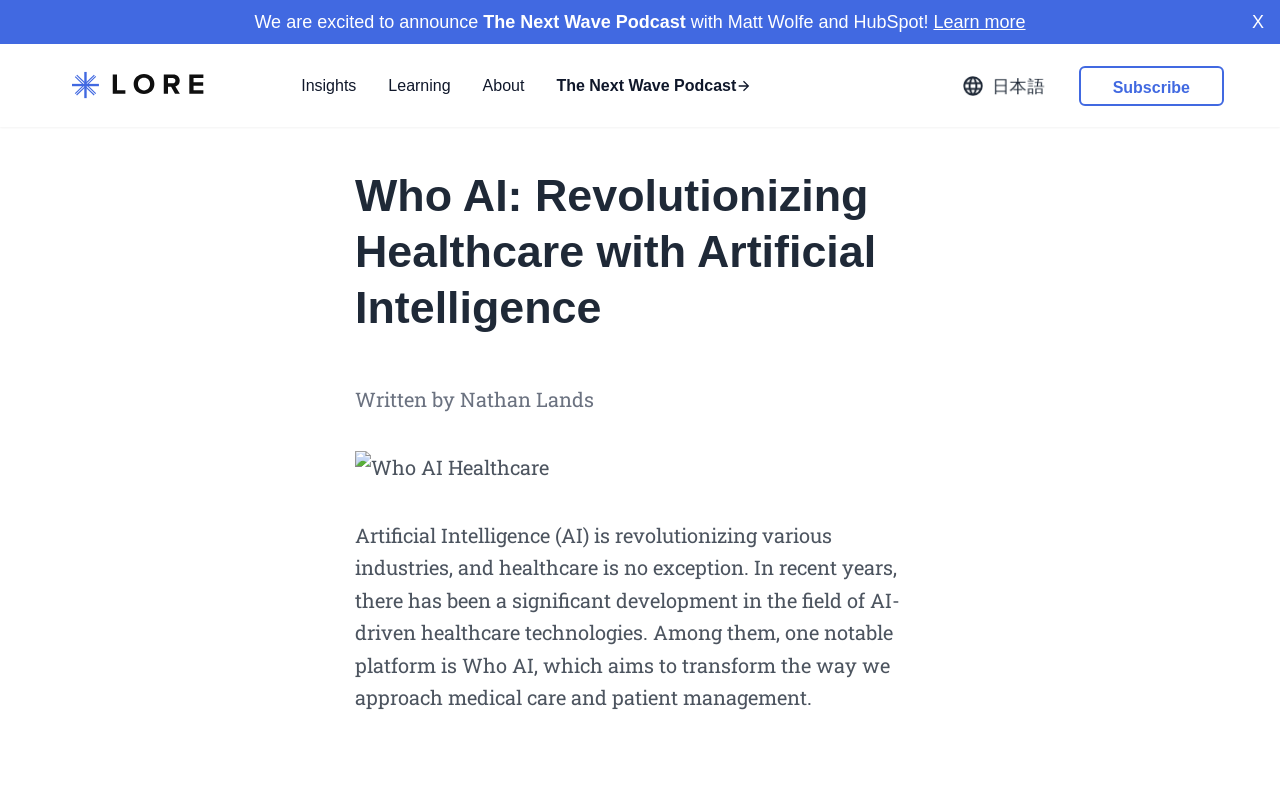Given the following UI element description: "aria-label="Search" placeholder="Search..."", find the bounding box coordinates in the webpage screenshot.

[0.337, 0.751, 0.663, 0.798]